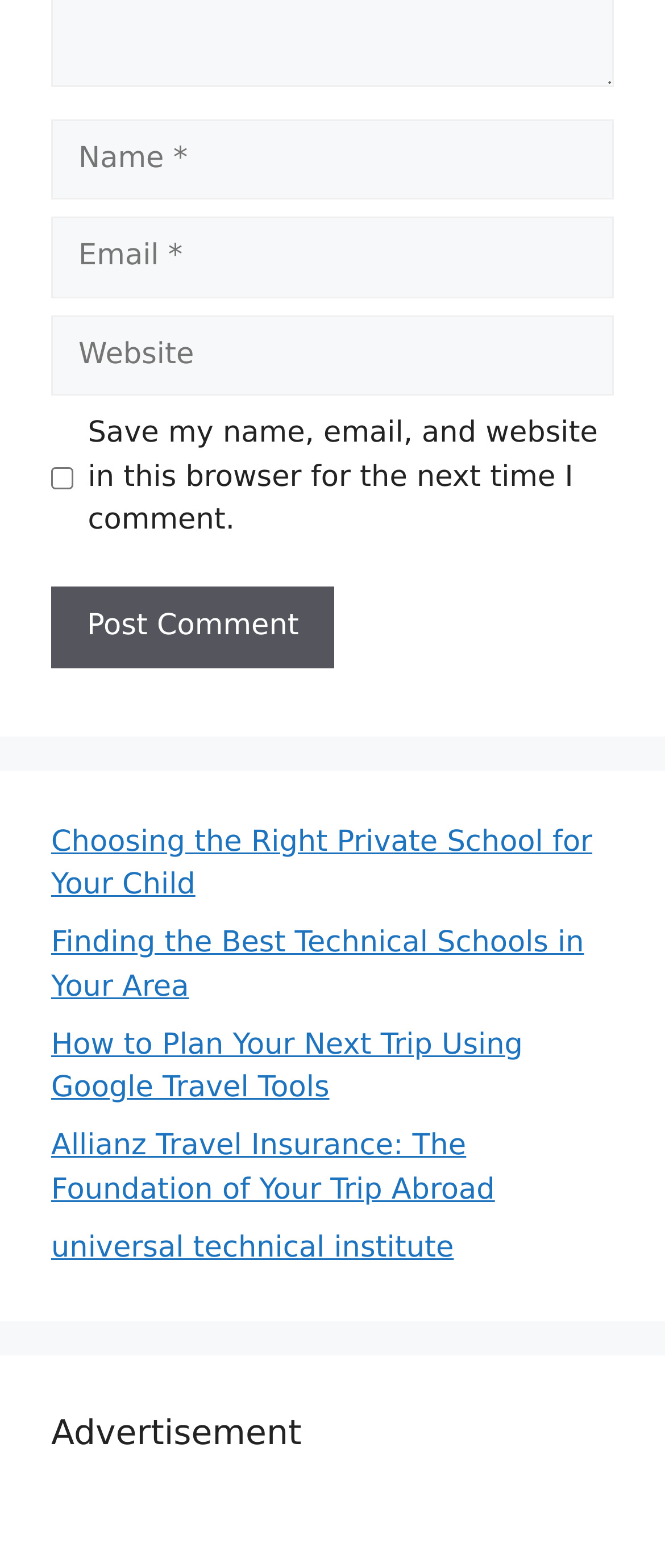Locate the bounding box of the UI element described in the following text: "parent_node: Comment name="url" placeholder="Website"".

[0.077, 0.201, 0.923, 0.252]